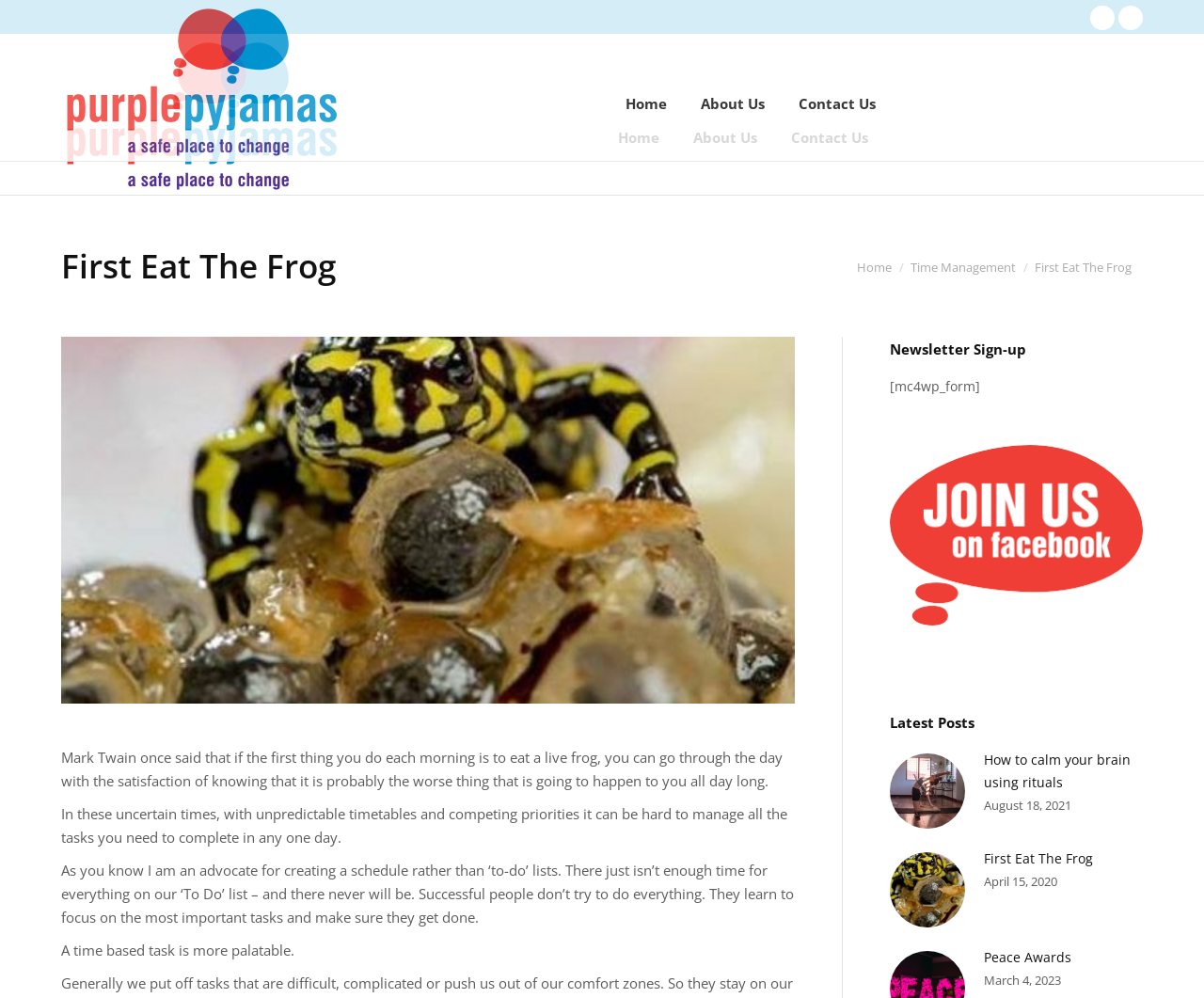Determine the bounding box coordinates of the target area to click to execute the following instruction: "Visit Facebook page."

[0.905, 0.006, 0.926, 0.03]